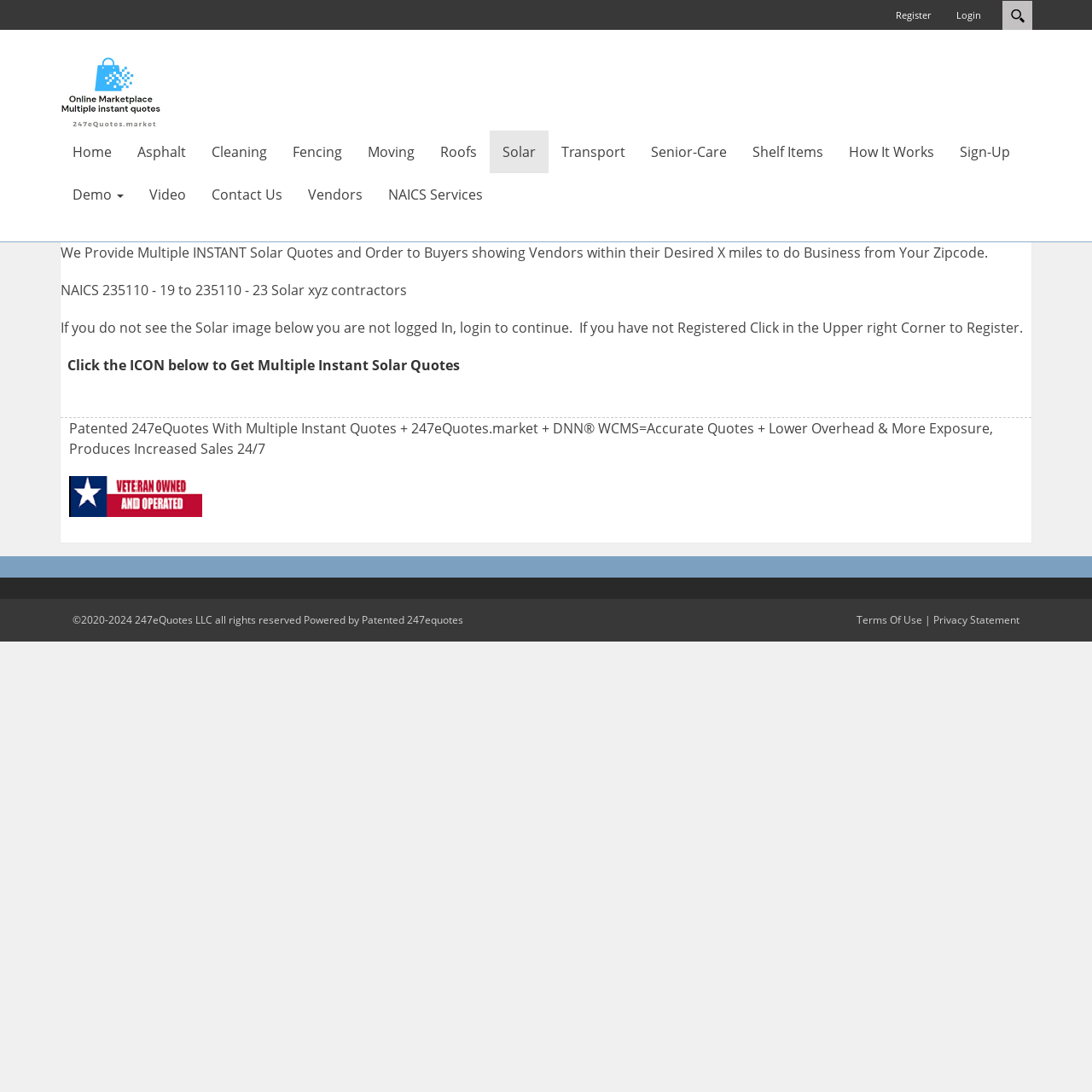What is the purpose of this website?
Could you answer the question in a detailed manner, providing as much information as possible?

Based on the webpage content, it appears that the website provides a service for users to get multiple instant solar quotes from vendors within a desired distance from their zip code. The website also allows users to register and login to access more features.